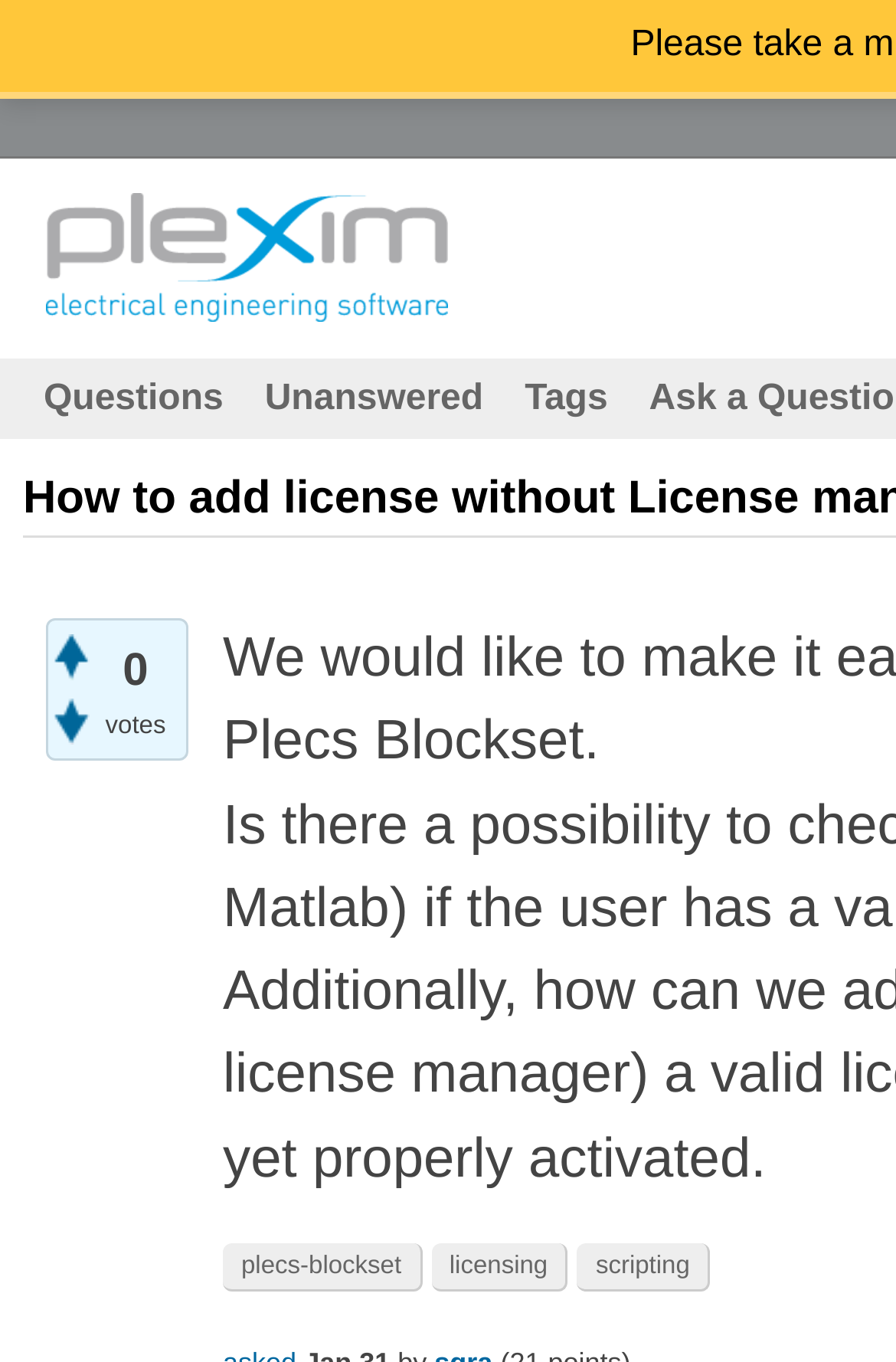What is the context of the webpage?
Provide an in-depth and detailed answer to the question.

The context of the webpage can be inferred by looking at the tags at the bottom of the webpage, which include 'plecs-blockset' and 'licensing', suggesting that the webpage is related to licensing issues or discussions about PLECS Blockset.